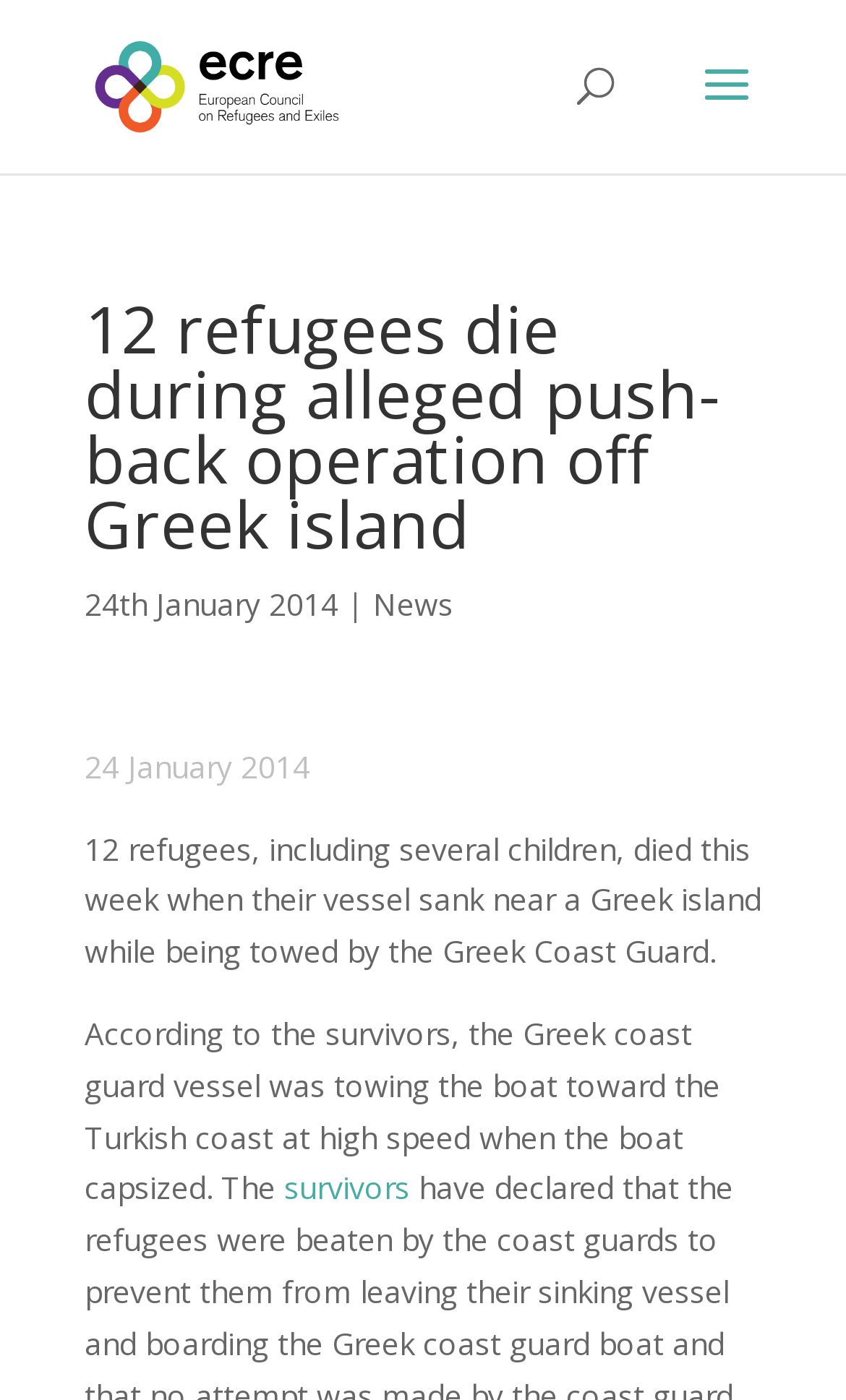How many refugees died?
Based on the content of the image, thoroughly explain and answer the question.

I found the answer by looking at the main heading element with the text '12 refugees die during alleged push-back operation off Greek island' which indicates that 12 refugees died.